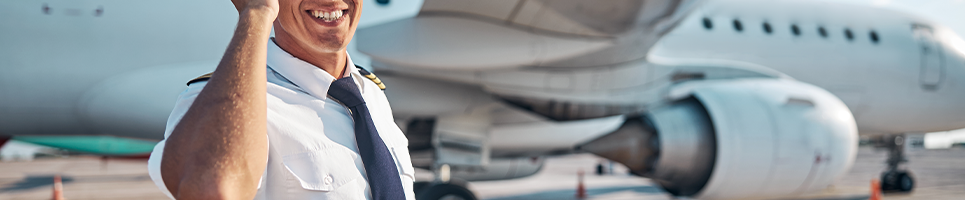Explain the details of the image comprehensively.

The image features a smiling commercial pilot in uniform, standing confidently on the tarmac with an airplane in the background. The pilot, wearing a crisp, short-sleeved white shirt adorned with gold epaulettes, greets with a friendly salute, embodying professionalism and optimism in the aviation industry. Behind him, a modern aircraft is partially visible, highlighting the operational environment of commercial aviation. This imagery captures the essence of the airline pilot profession, reflecting both the dedication and the excitement that comes with the role, as discussed in the related article titled "Airline Pilot Salary in 2024: How Much Do Pilots Earn?"